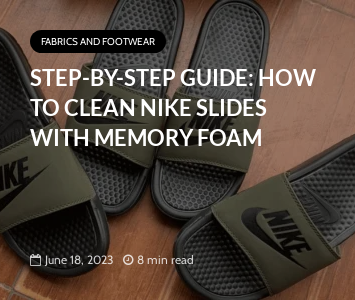When was the guide published?
Carefully examine the image and provide a detailed answer to the question.

The publication date is noted as June 18, 2023, alongside an estimated reading time of 8 minutes, inviting readers to dive into the detailed cleaning instructions.